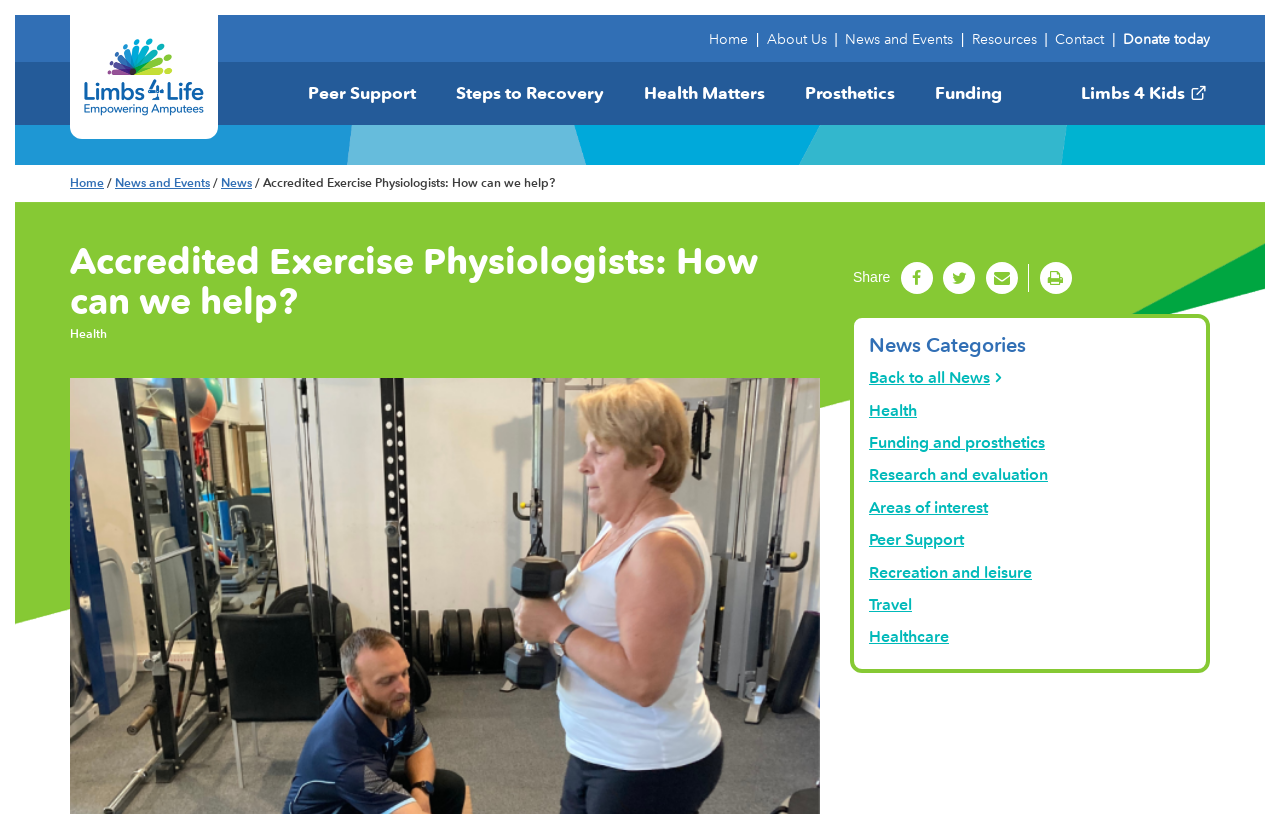Please examine the image and provide a detailed answer to the question: What is the topic of the current webpage?

The topic of the current webpage is 'Accredited Exercise Physiologists: How can we help?' which is mentioned in the heading and also in the breadcrumb navigation.